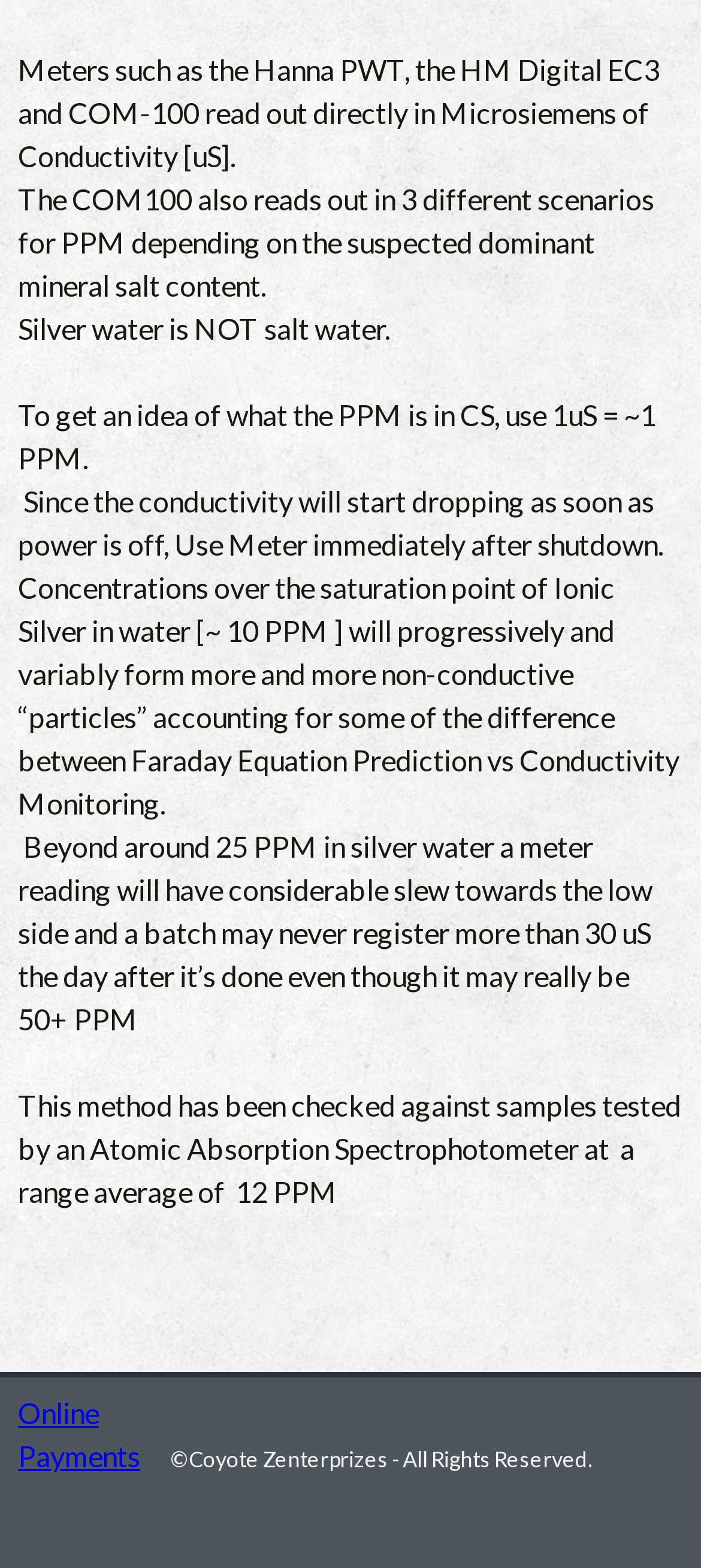Provide a one-word or short-phrase answer to the question:
What is the relationship between uS and PPM?

1uS = ~1 PPM